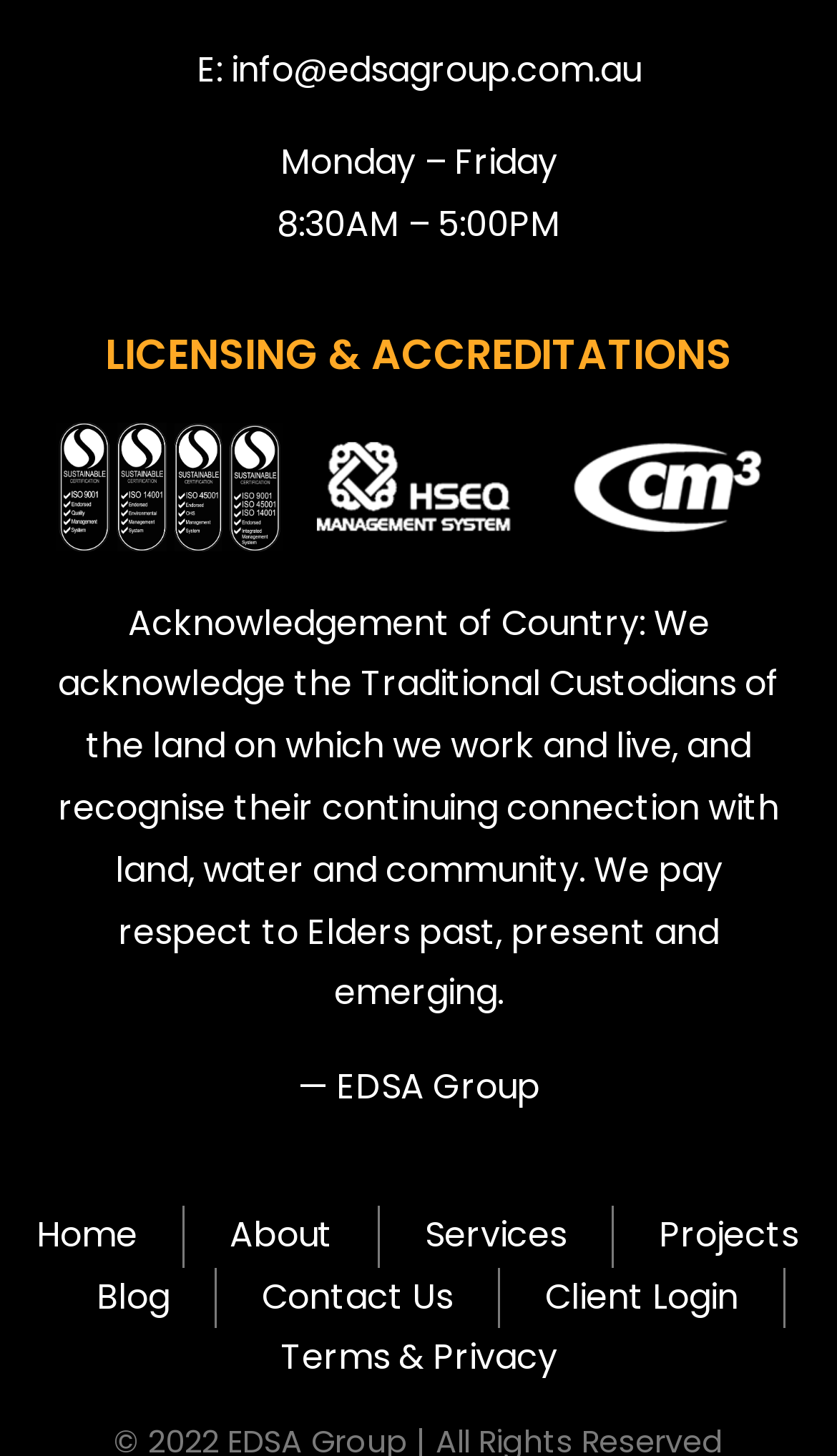Please determine the bounding box coordinates of the element's region to click in order to carry out the following instruction: "Contact us". The coordinates should be four float numbers between 0 and 1, i.e., [left, top, right, bottom].

[0.313, 0.87, 0.541, 0.913]